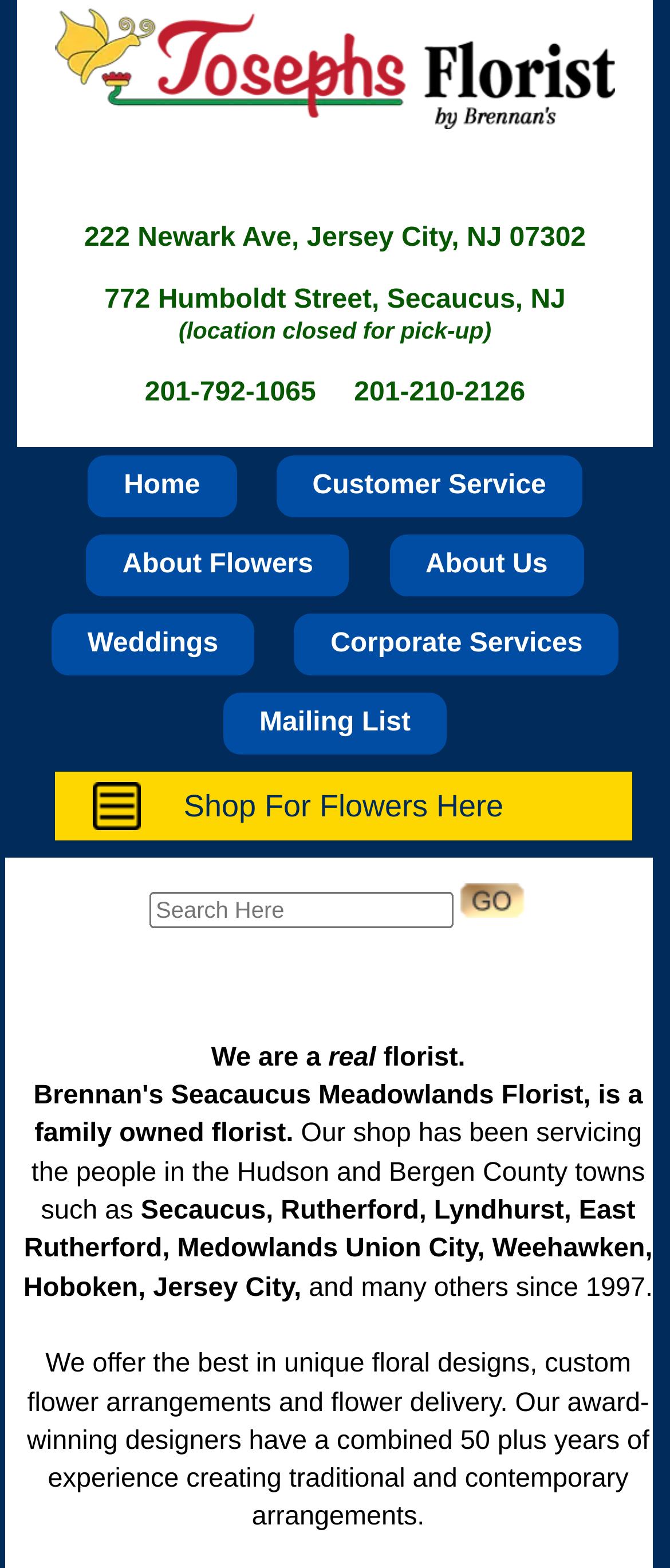Answer the question briefly using a single word or phrase: 
What is the purpose of the textbox with the label 'Search Here'?

To search for flowers